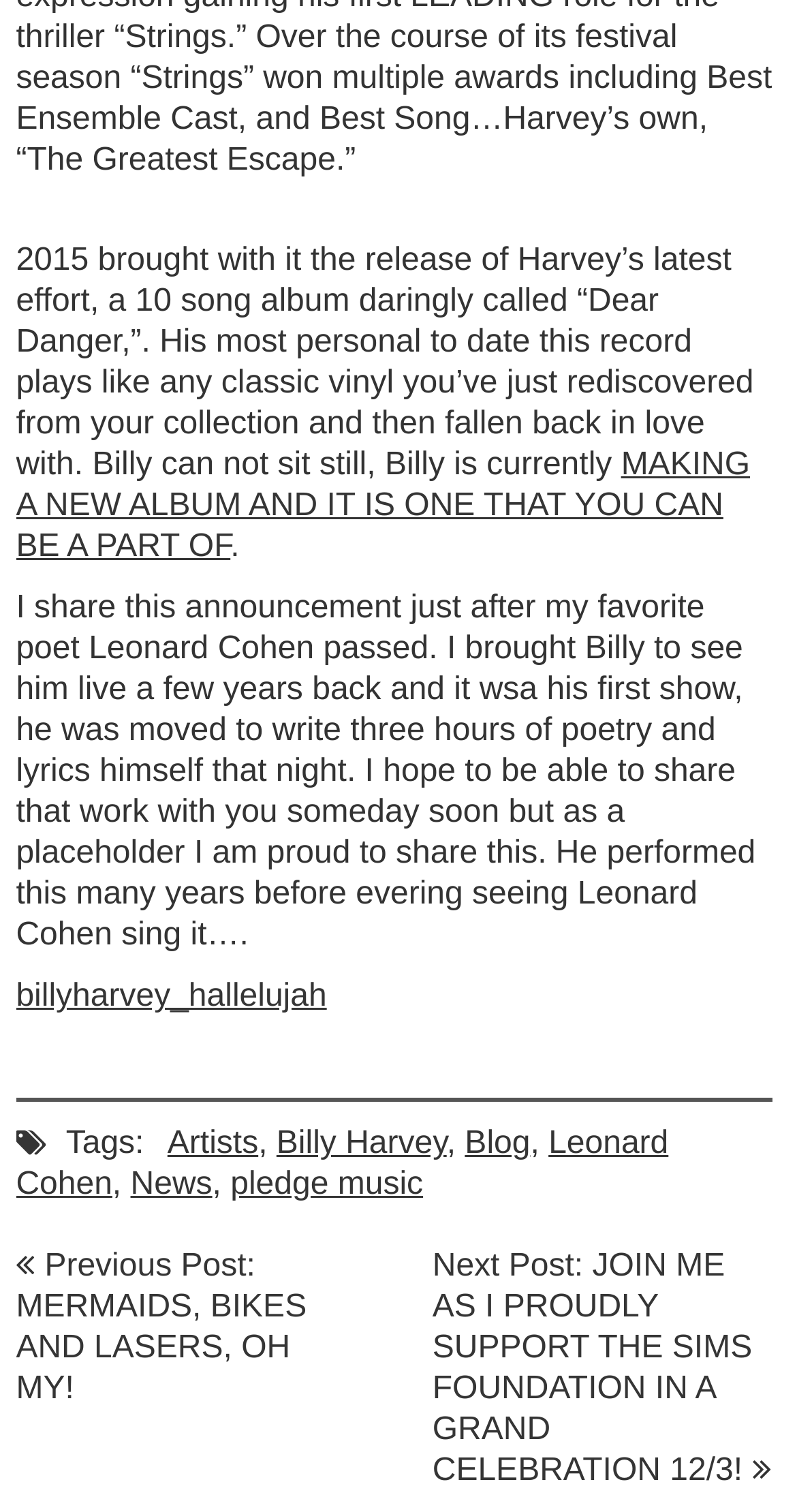What is the title of the song performed by Billy Harvey?
From the image, provide a succinct answer in one word or a short phrase.

Hallelujah